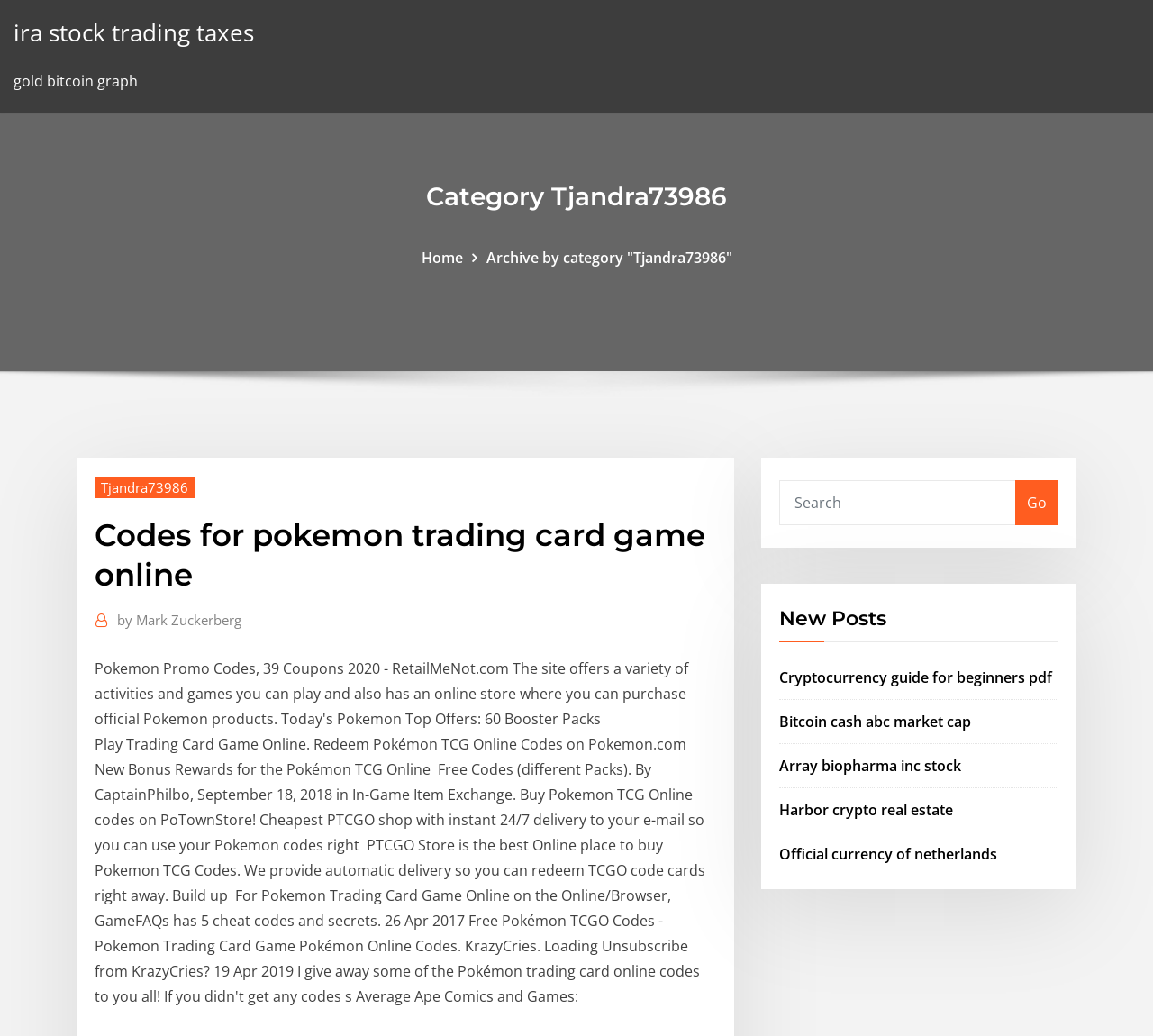Find the coordinates for the bounding box of the element with this description: "parent_node: Go name="s" placeholder="Search"".

[0.676, 0.463, 0.881, 0.507]